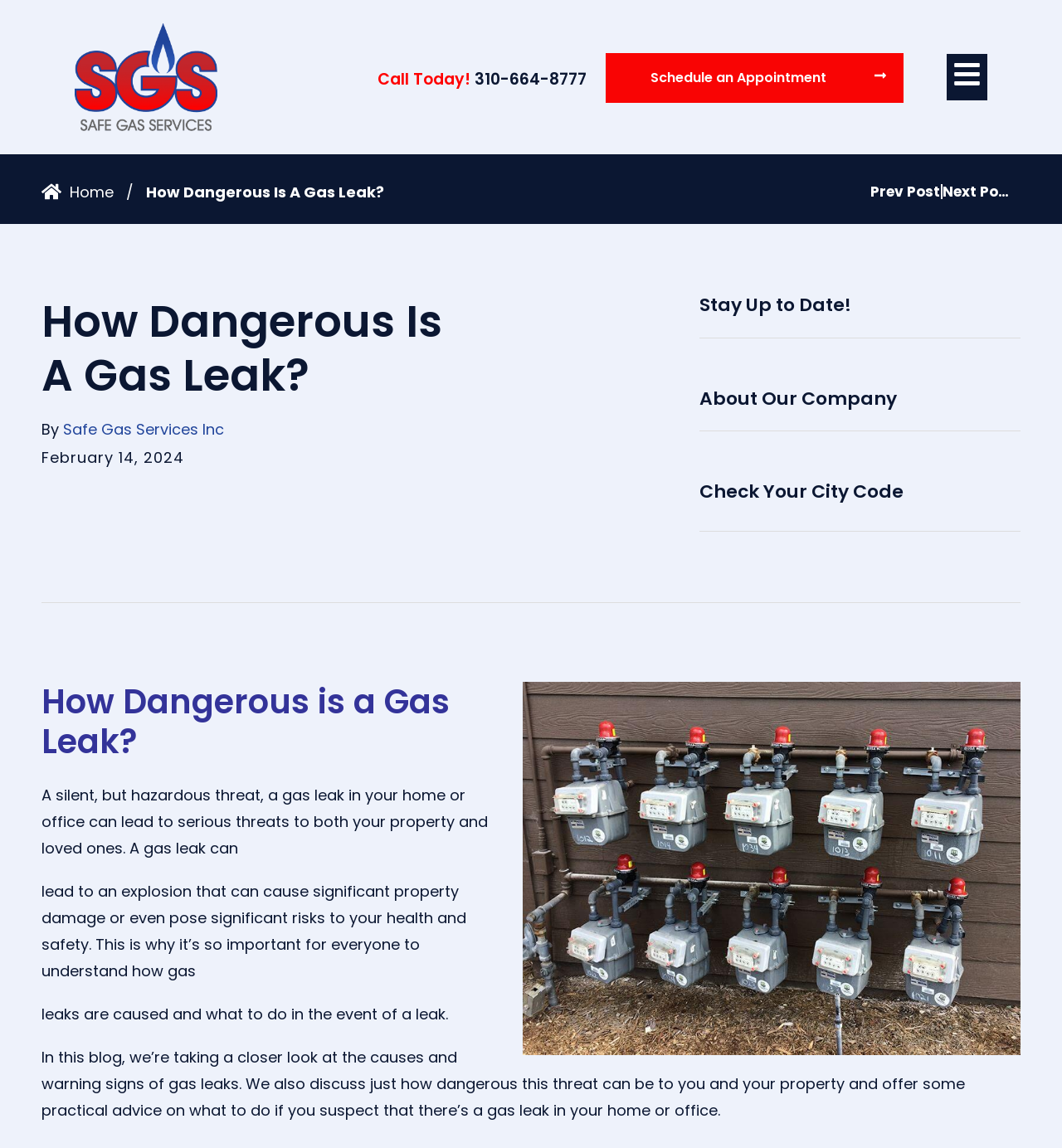Please reply to the following question with a single word or a short phrase:
What is the date of the blog post?

February 14, 2024